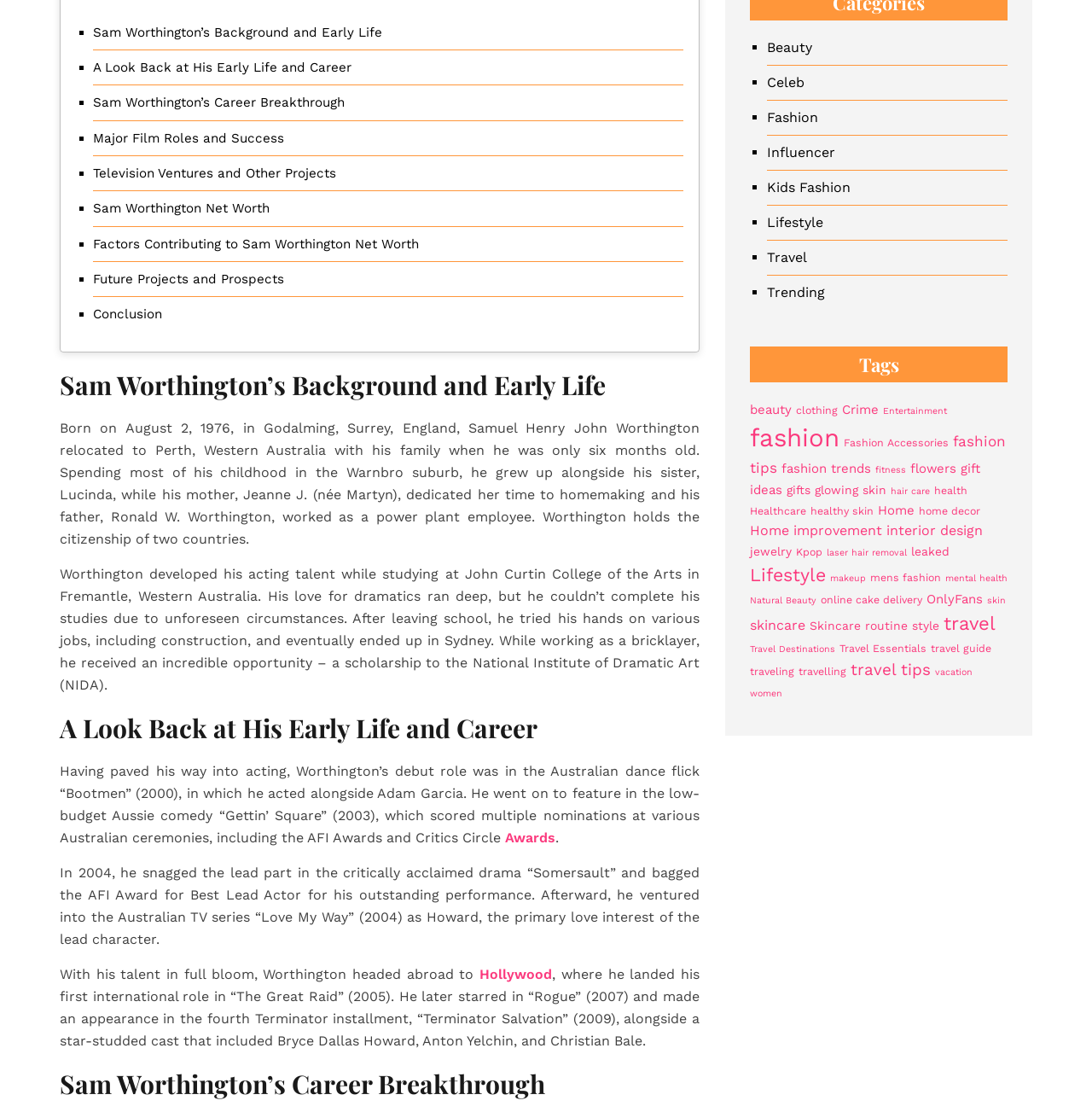Determine the bounding box coordinates of the clickable region to carry out the instruction: "Click on 'fashion (36 items)'".

[0.687, 0.379, 0.769, 0.405]